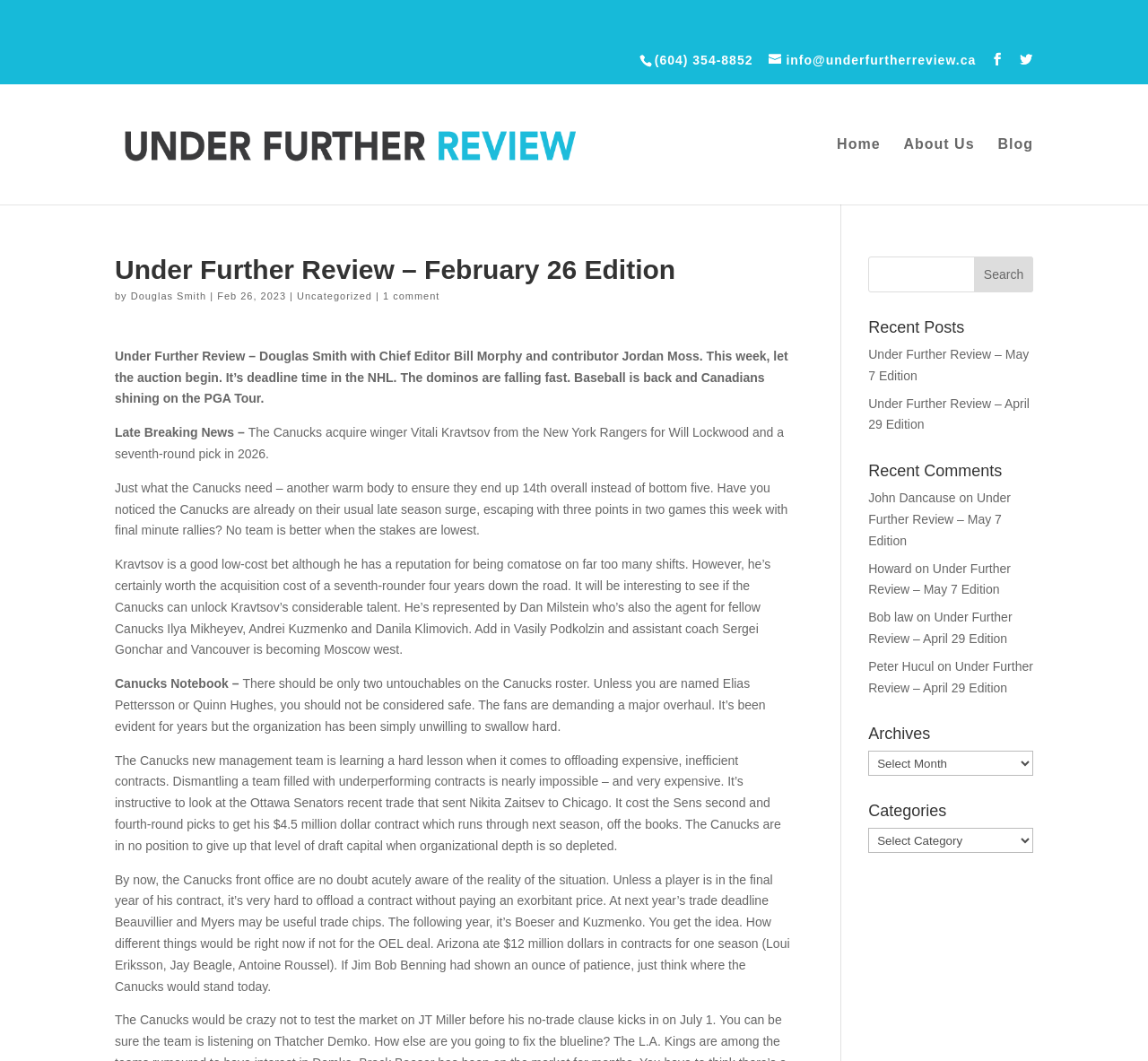Identify the headline of the webpage and generate its text content.

Under Further Review – February 26 Edition